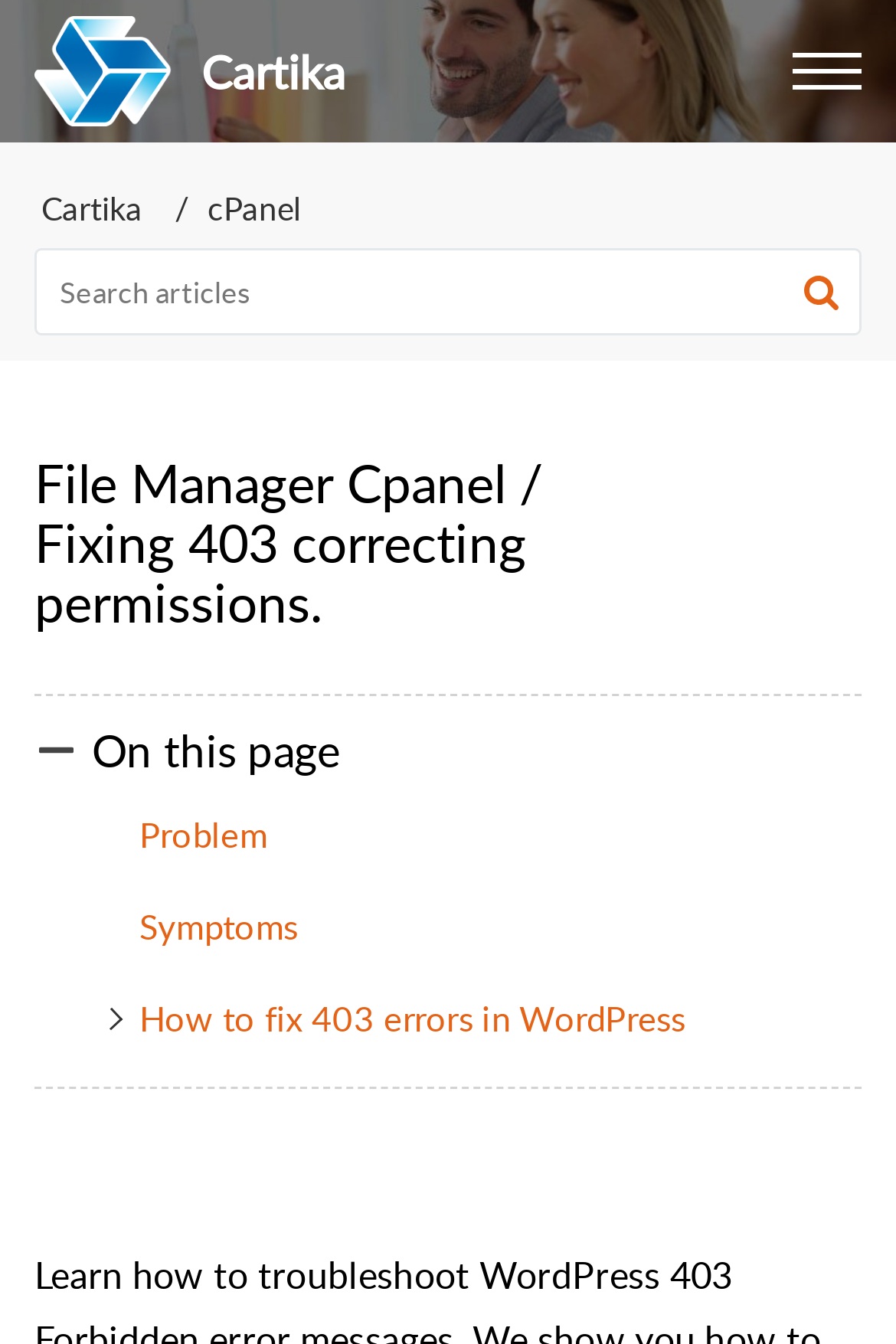Generate a comprehensive description of the webpage content.

The webpage is focused on troubleshooting WordPress 403 Forbidden error messages, specifically checking for a corrupt .htaccess file and diagnosing faulty WordPress Plugins. 

At the top left corner, there is a link to "Cartika home" accompanied by an image. Next to it, the text "Cartika" is displayed prominently. On the top right corner, a "Menu" button is located. 

Below the top section, a navigation bar labeled "Breadcrumbs" is situated, containing links to "Cartika" and "cPanel". 

Adjacent to the navigation bar, a search bar is provided, consisting of a textbox labeled "Search articles" and a search button accompanied by a small image. 

The main content of the webpage is headed by a title "File Manager Cpanel / Fixing 403 correcting permissions." Below the title, an image is displayed, followed by the text "On this page". 

The webpage is then divided into sections, each represented by a link: "Problem", "Symptoms", and "How to fix 403 errors in WordPress". These sections are arranged vertically, with "Problem" at the top and "How to fix 403 errors in WordPress" at the bottom.